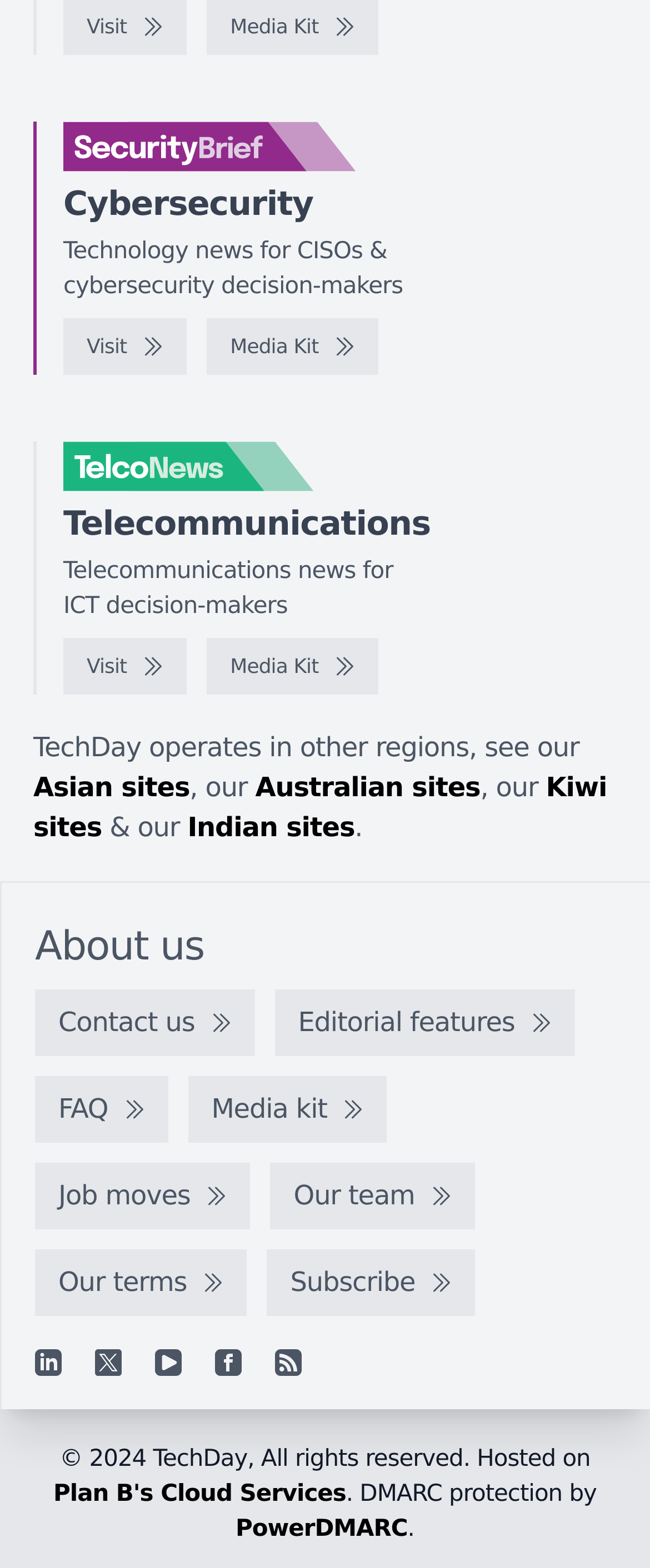Find the bounding box coordinates for the area you need to click to carry out the instruction: "Contact us". The coordinates should be four float numbers between 0 and 1, indicated as [left, top, right, bottom].

[0.054, 0.631, 0.392, 0.673]